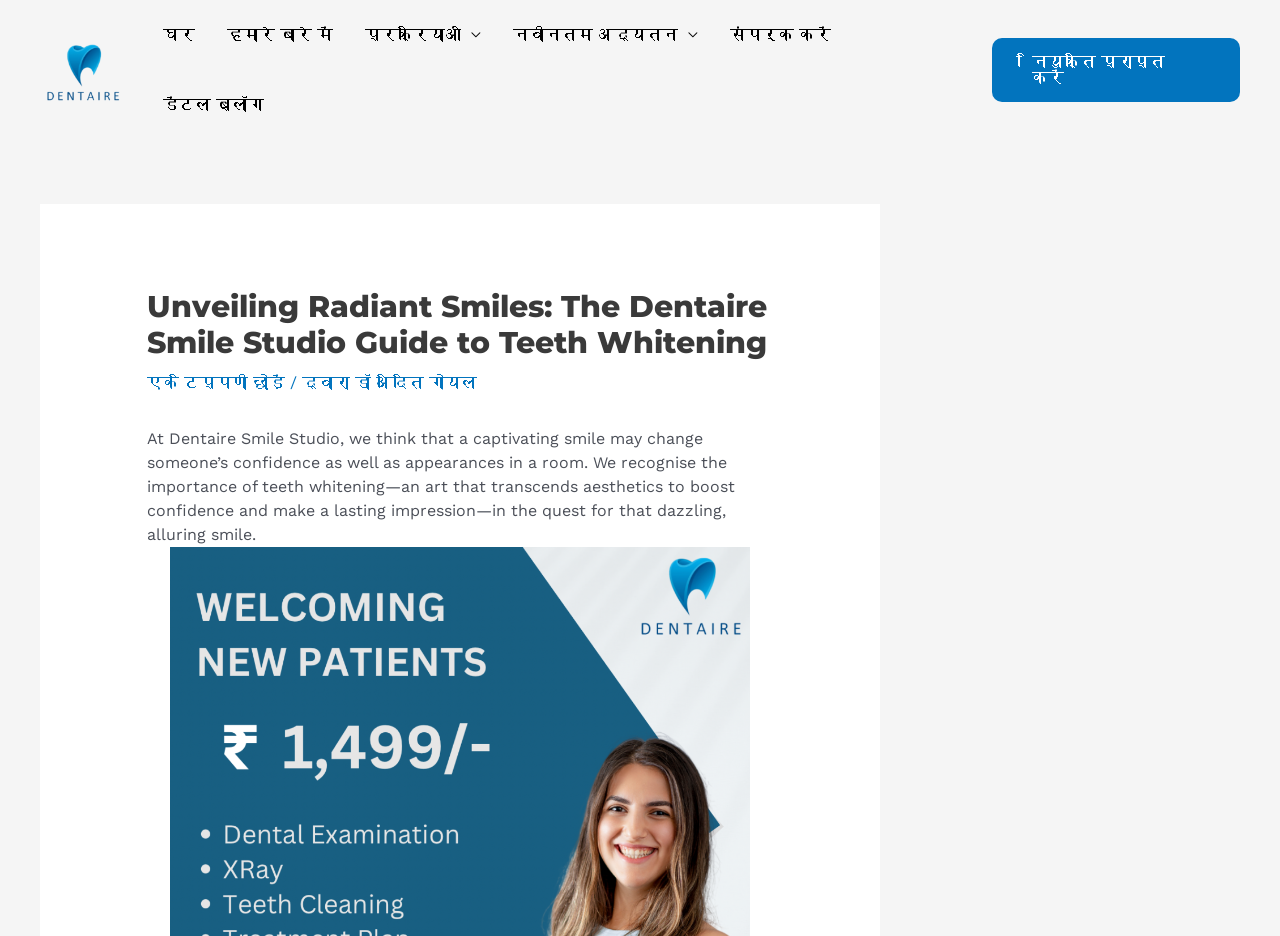Give a detailed account of the webpage, highlighting key information.

The webpage is about Dentaire Smile Studio, a dental clinic in Gurgaon. At the top left, there is a logo of the clinic, which is an image with a link to the clinic's homepage. Next to the logo, there is a navigation menu with several links, including "घर" (home), "हमारे बारे में" (about us), "प्रक्रियाओं" (procedures), "नवीनतम अद्यतन" (latest updates), "संपर्क करें" (contact us), and "डेंटल ब्लॉग" (dental blog).

Below the navigation menu, there is a prominent header section with a heading that reads "Unveiling Radiant Smiles: The Dentaire Smile Studio Guide to Teeth Whitening". This section also contains a link to leave a comment and information about the author, Dr. Aditi Goyal.

To the right of the header section, there is a call-to-action button "नियुक्ति प्राप्त करें" (book an appointment) with a prominent display. Below the header section, there is a paragraph of text that explains the importance of teeth whitening and how it can boost confidence and make a lasting impression.

Overall, the webpage appears to be a guide to teeth whitening, with a focus on the services offered by Dentaire Smile Studio. The layout is clean, with clear headings and concise text, making it easy to navigate and understand.